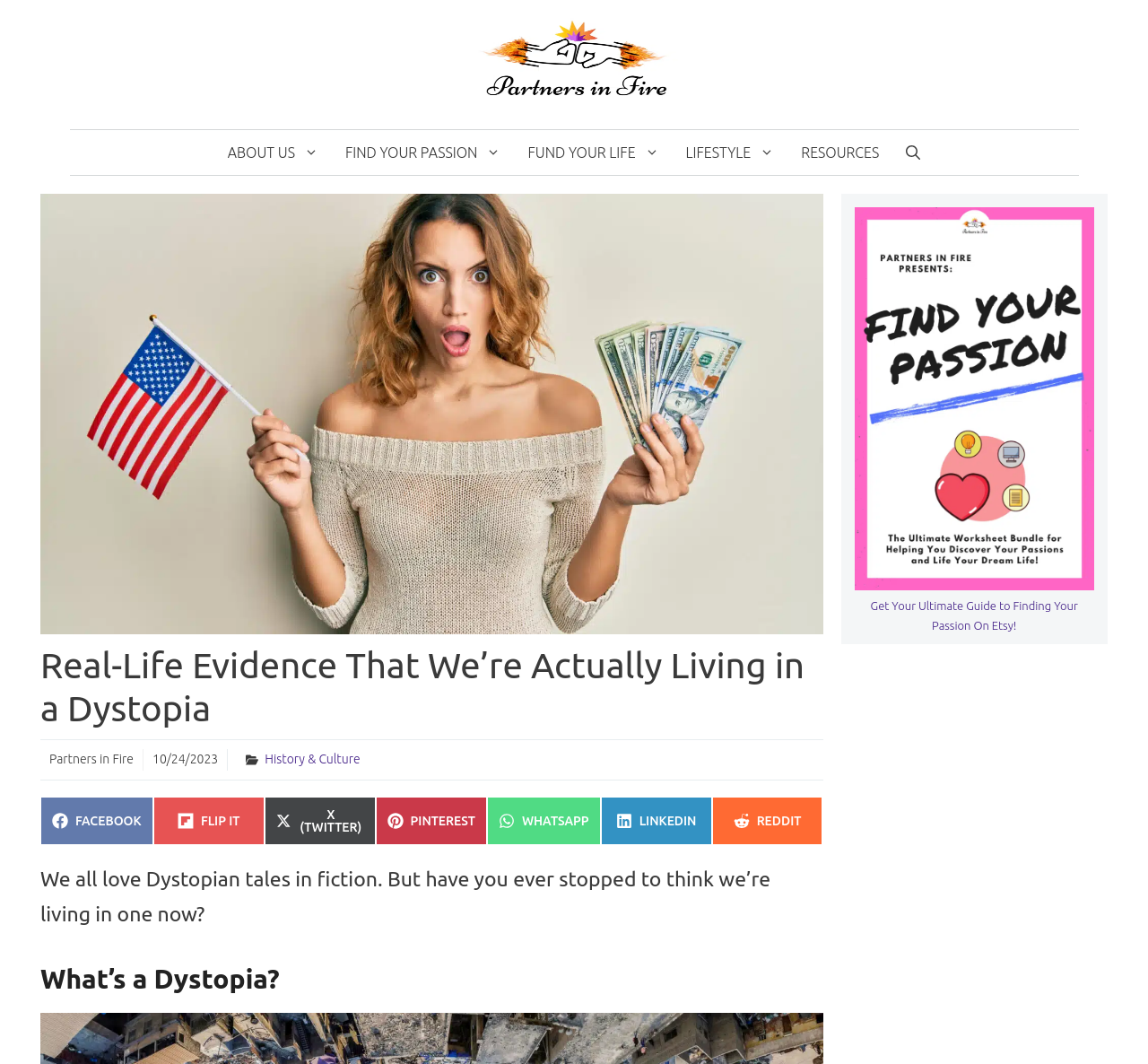Locate the bounding box of the UI element described in the following text: "Resources".

[0.686, 0.122, 0.778, 0.164]